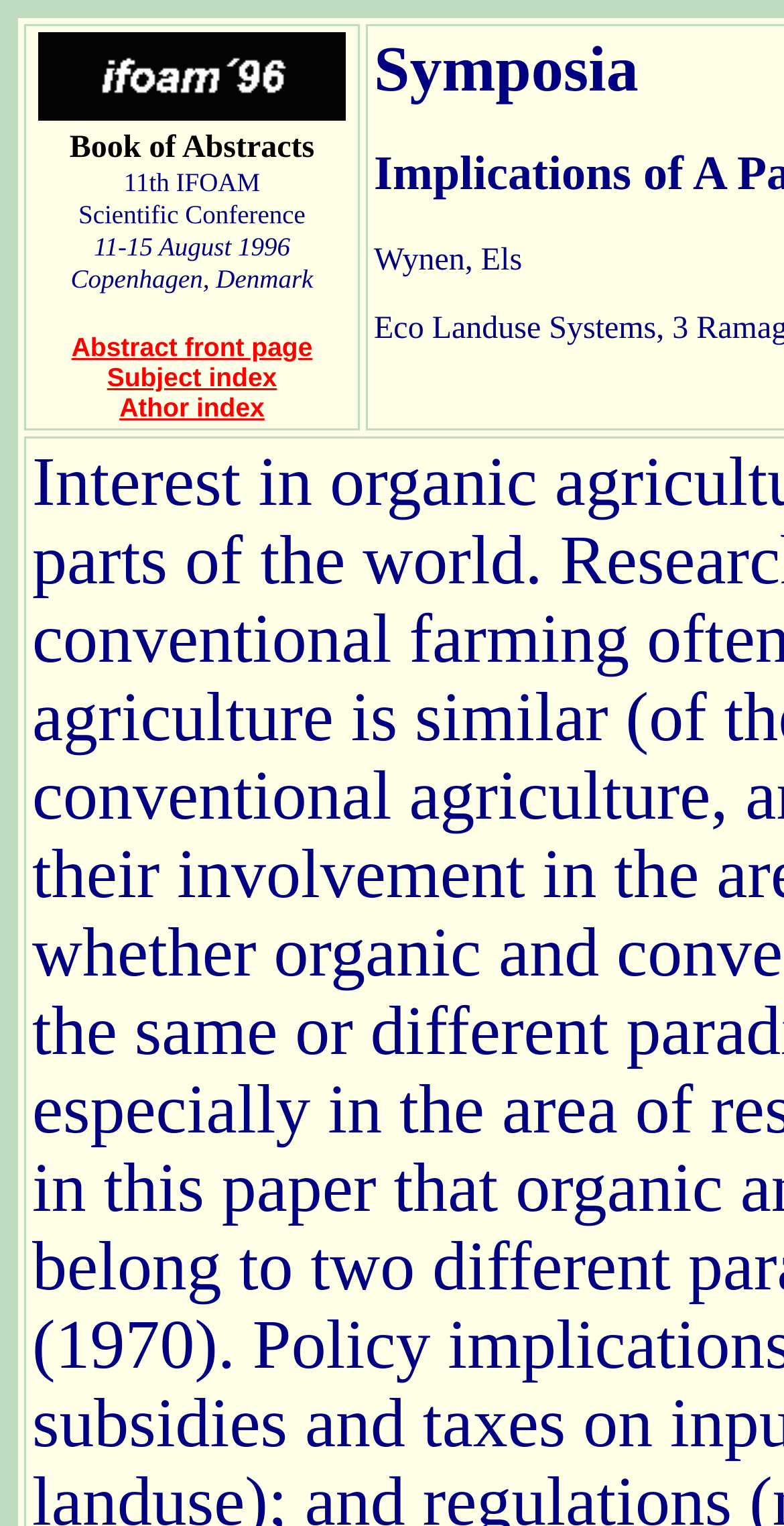Generate a thorough caption detailing the webpage content.

The webpage appears to be a conference abstract book webpage, specifically for the 11th IFOAM Scientific Conference held in Copenhagen, Denmark from August 11-15, 1996. 

At the top-left corner, there is a grid cell containing an image, 'ifoam96.gif', which is accompanied by several lines of text. The text includes the title "11th IFOAM Scientific Conference" and the dates and location of the conference. 

Below the title, there are three links: "Abstract front page", "Subject index", and "Athor index". These links are positioned in a horizontal row, with "Abstract front page" on the left, "Subject index" in the middle, and "Athor index" on the right.